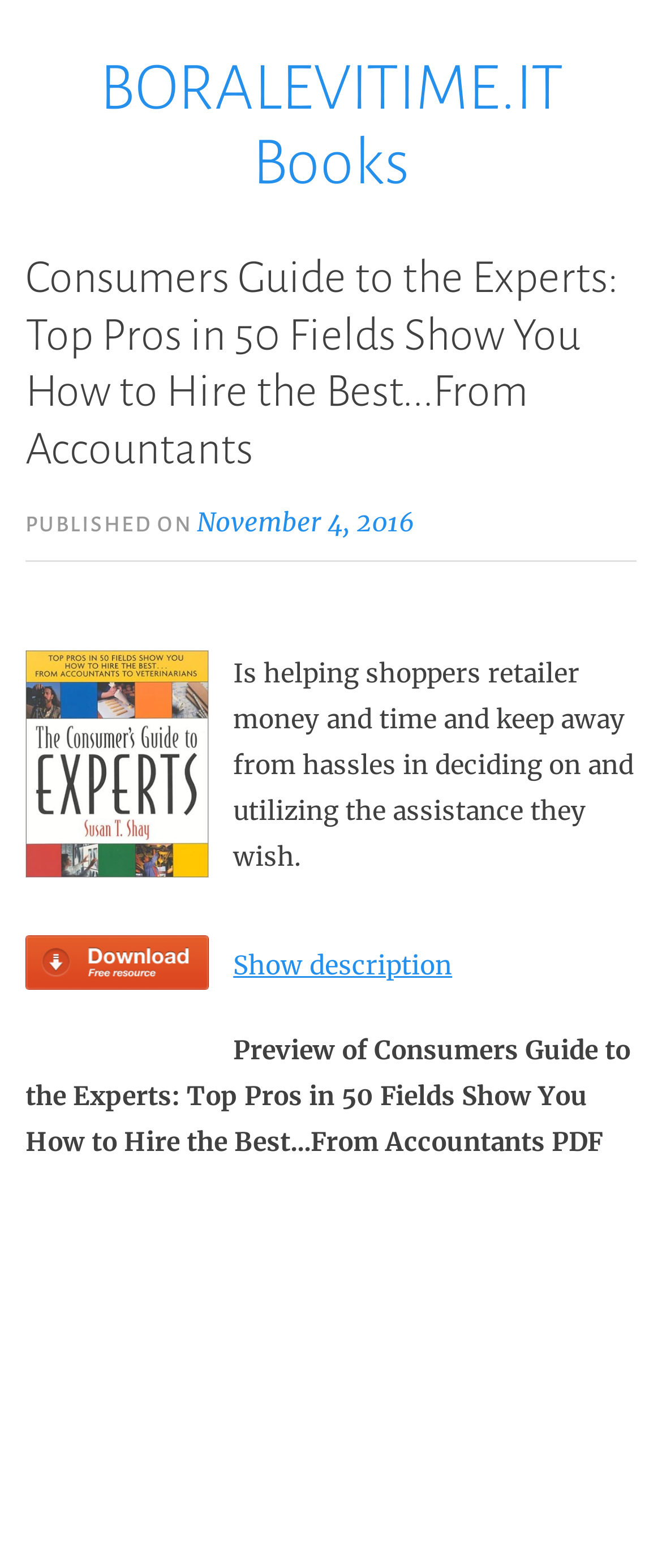Write a detailed summary of the webpage.

The webpage appears to be a book description page, specifically for "Consumers Guide to the Experts: Top Pros in 50 Fields Show You How to Hire the Best...From Accountants". At the top, there is a link to "Skip to content" followed by the website's title "BORALEVITIME.IT Books". 

Below the website title, there is a header section that contains the book title, "Consumers Guide to the Experts: Top Pros in 50 Fields Show You How to Hire the Best...From Accountants", along with the publication date "November 4, 2016". 

To the right of the publication date, there is an image. Below the header section, there is a download link for the book in PDF format, accompanied by a small icon. 

Next to the download link, there is a brief description of the book, stating that it helps shoppers save money and time and avoid hassles in choosing and using the services they need. 

Further down, there is a "Show description" link, and below that, a preview of the book's content. There are a total of 5 links and 2 images on the page. The layout is organized, with clear headings and concise text.